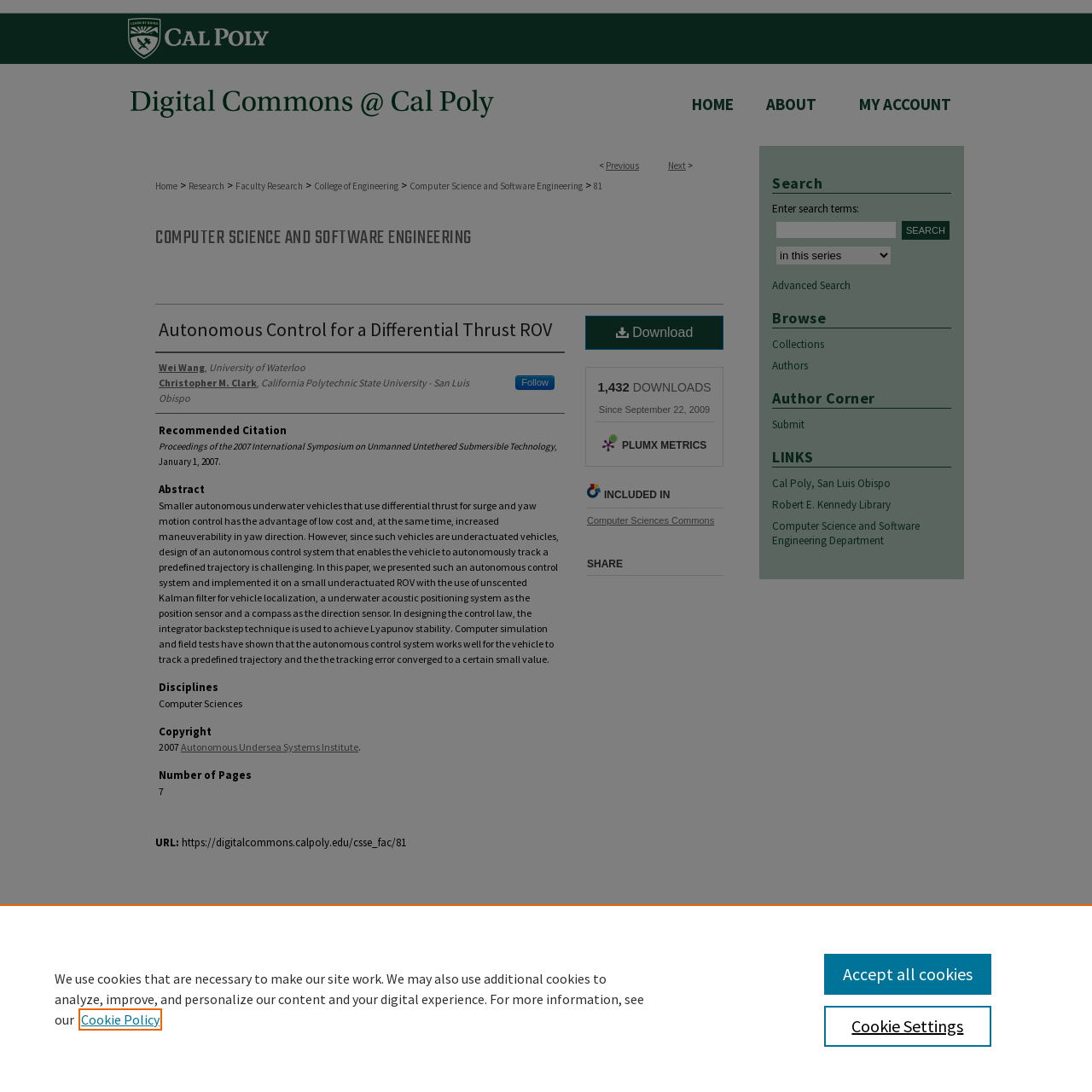Please find the bounding box coordinates for the clickable element needed to perform this instruction: "Follow the author".

[0.472, 0.343, 0.508, 0.357]